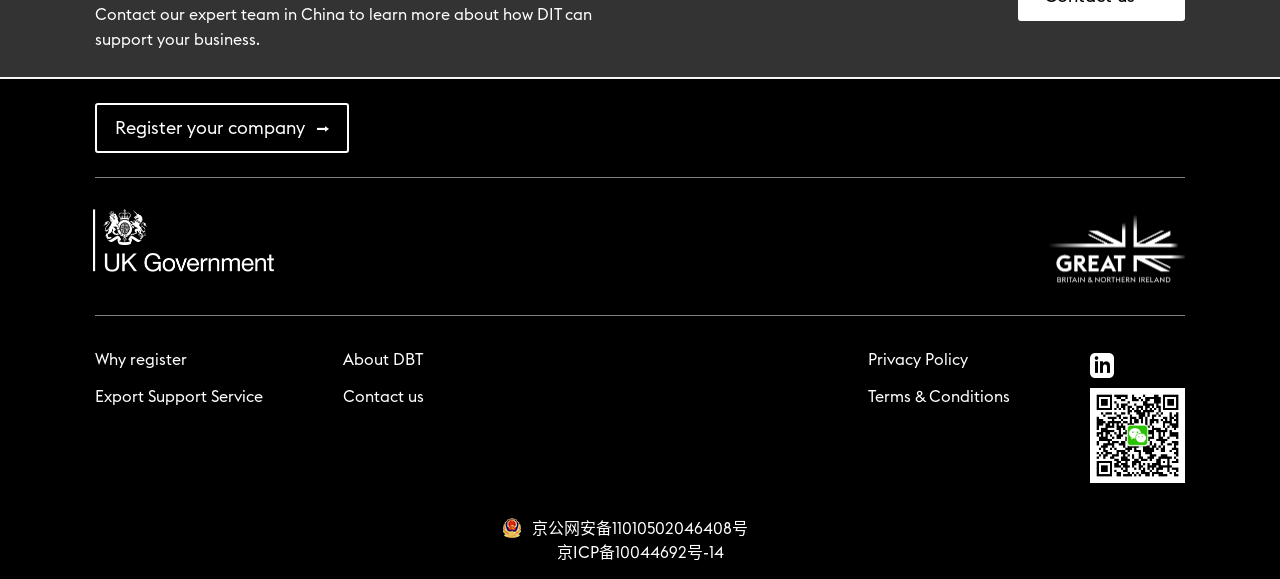From the given element description: "Register your company", find the bounding box for the UI element. Provide the coordinates as four float numbers between 0 and 1, in the order [left, top, right, bottom].

[0.074, 0.178, 0.273, 0.264]